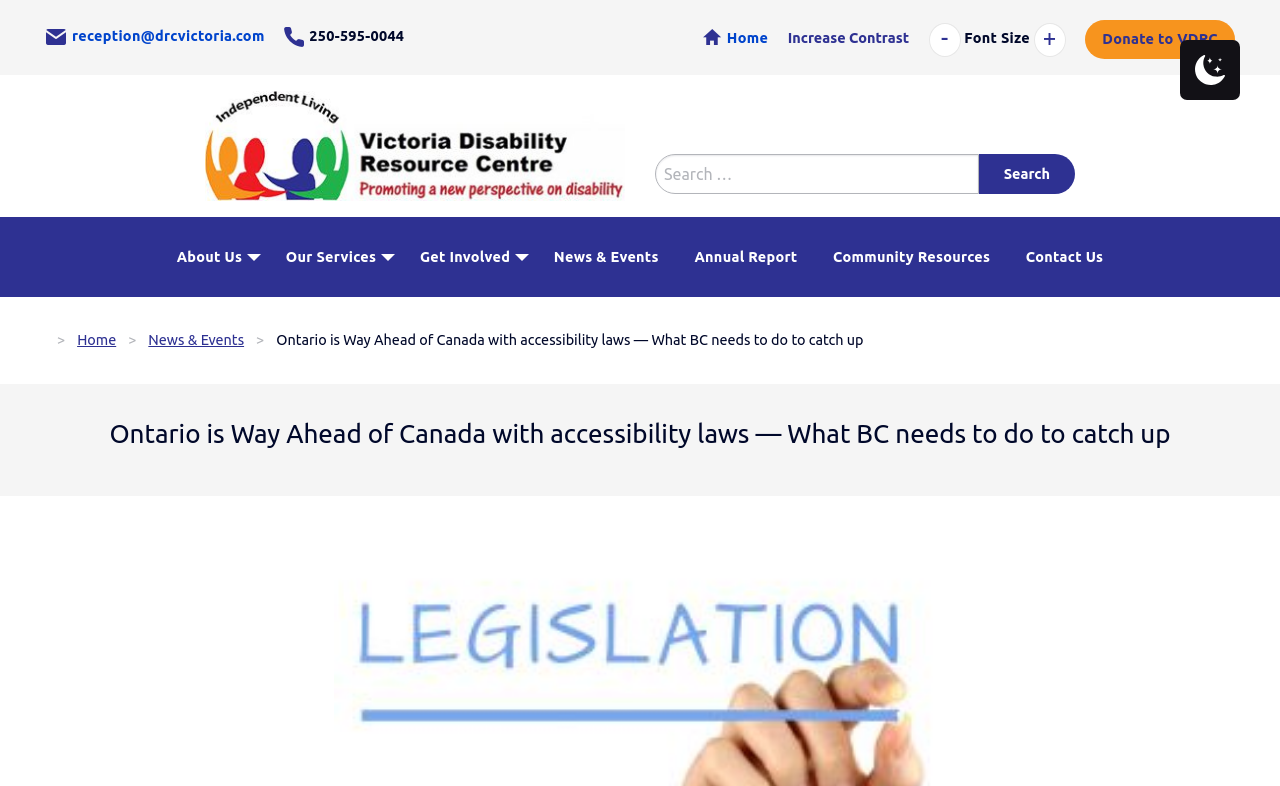Elaborate on the information and visuals displayed on the webpage.

The webpage appears to be an article from the Victoria Disability Resource Centre, with a focus on accessibility laws in Ontario and British Columbia. At the top left of the page, there is a link to skip to the main content, followed by a link to the reception email and a phone number. 

To the right of these elements, there is a secondary navigation menu with links to the home page, buttons to increase or decrease the font size, and a link to the donate page. Below this menu, there is a logo of the Victoria Disability Resource Centre, which is an image with a tagline "Promoting a new perspective on disability".

On the right side of the page, there is a search bar with a text box and a search button. Below the search bar, there is a main navigation menu with links to various sections of the website, including "About Us", "Our Services", "Get Involved", "News & Events", "Annual Report", "Community Resources", and "Contact Us".

The main content of the page is an article with the title "Ontario is Way Ahead of Canada with accessibility laws — What BC needs to do to catch up", which is also a heading. The article appears to discuss the differences in accessibility laws between Ontario and British Columbia, and what British Columbia can learn from Ontario's approach.